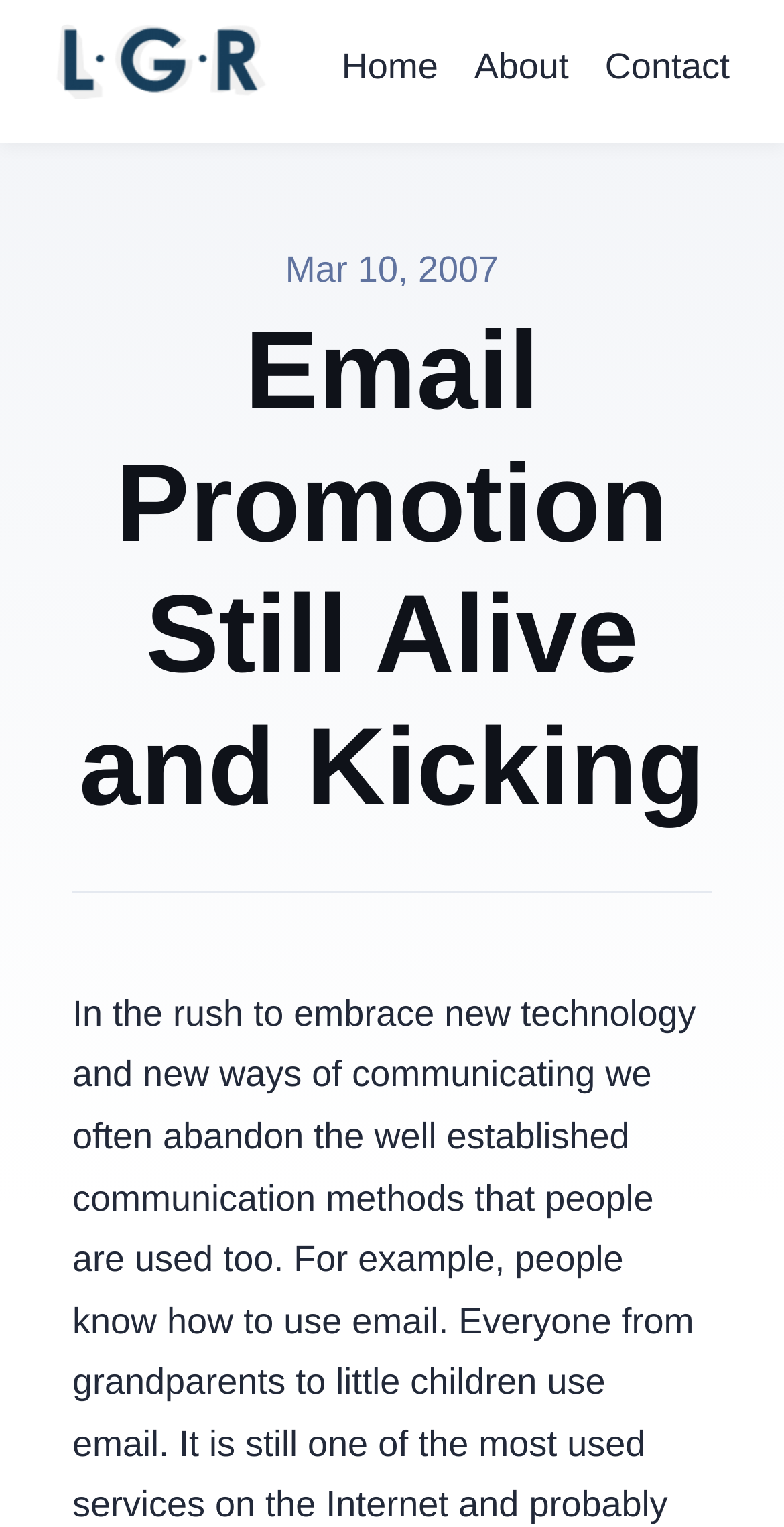What is the date of the latest article? Based on the image, give a response in one word or a short phrase.

Mar 10, 2007